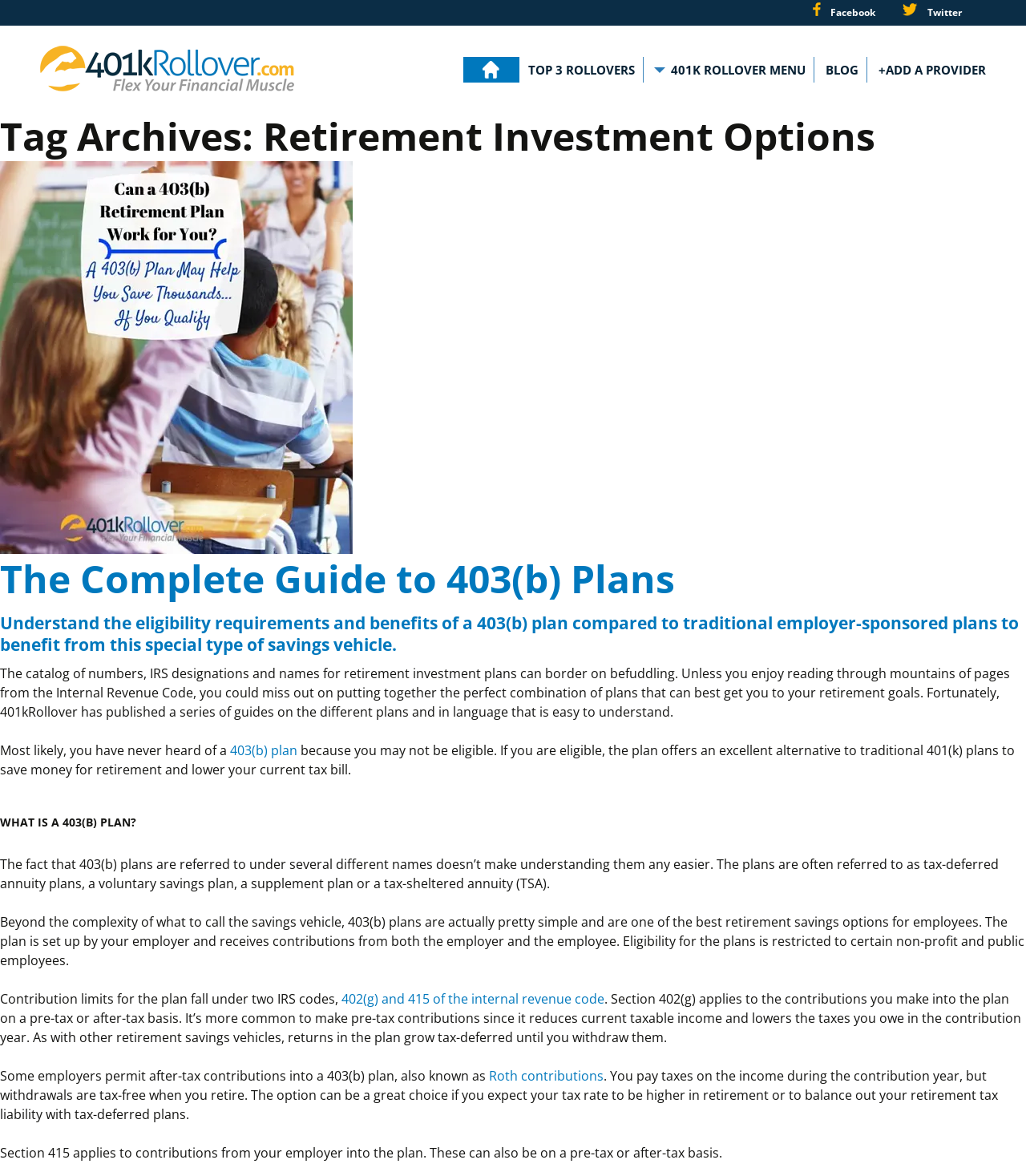Please determine and provide the text content of the webpage's heading.

Tag Archives: Retirement Investment Options